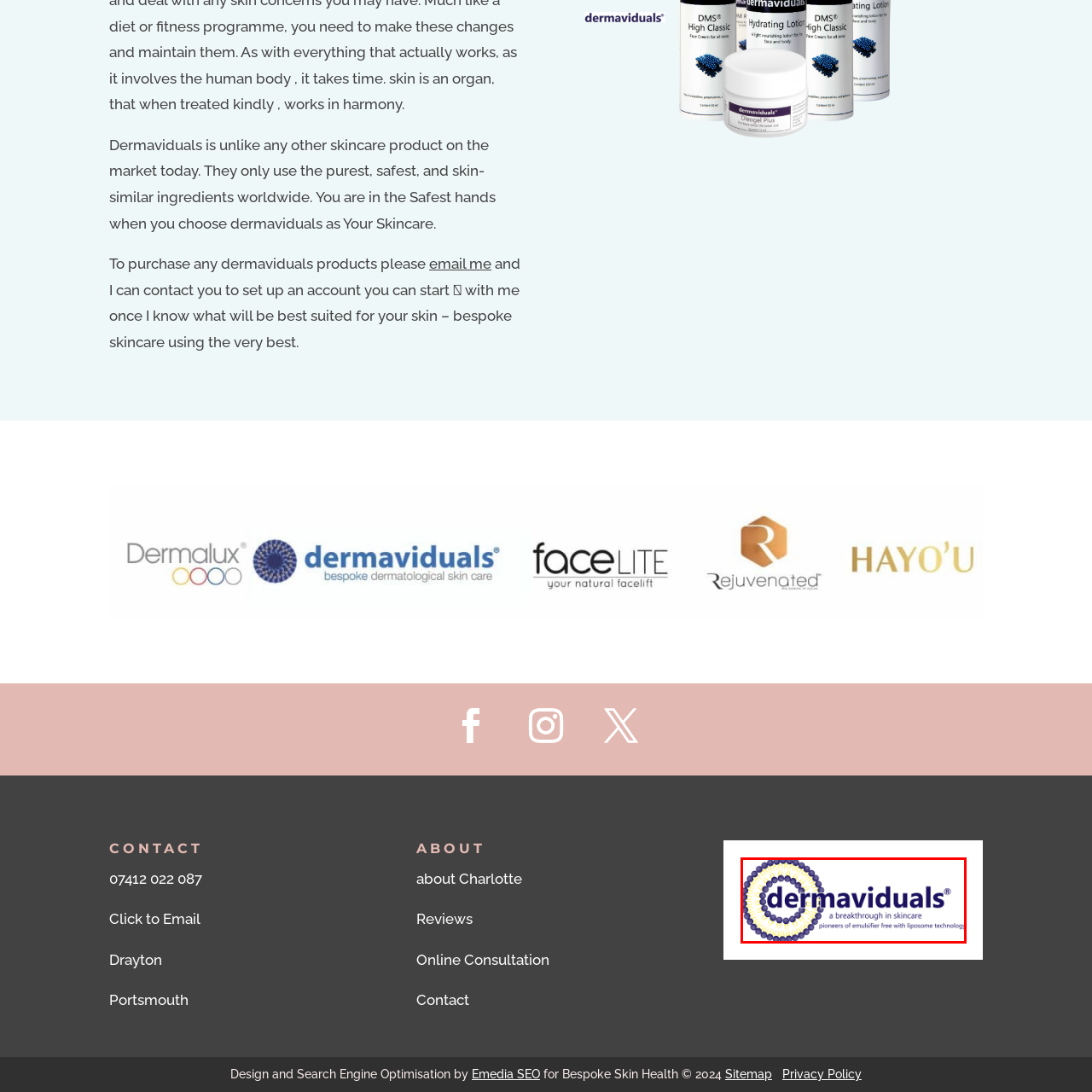Examine the area surrounded by the red box and describe it in detail.

The image features the logo of Dermaviduals, a skincare company emphasizing innovation and quality in their products. Centered in the logo is the brand name "dermaviduals," followed by the phrase "a breakthrough in skincare." The logo is designed with a circular motif of beads, symbolizing a commitment to using the purest and safest ingredients. Beneath the brand name, it notes that they are "pioneers of emulsifier free with liposome technology," highlighting their unique approach to skincare formulation. This logo reflects the brand's dedication to bespoke skincare solutions and its focus on skin-similar ingredients, setting them apart in the skincare market.